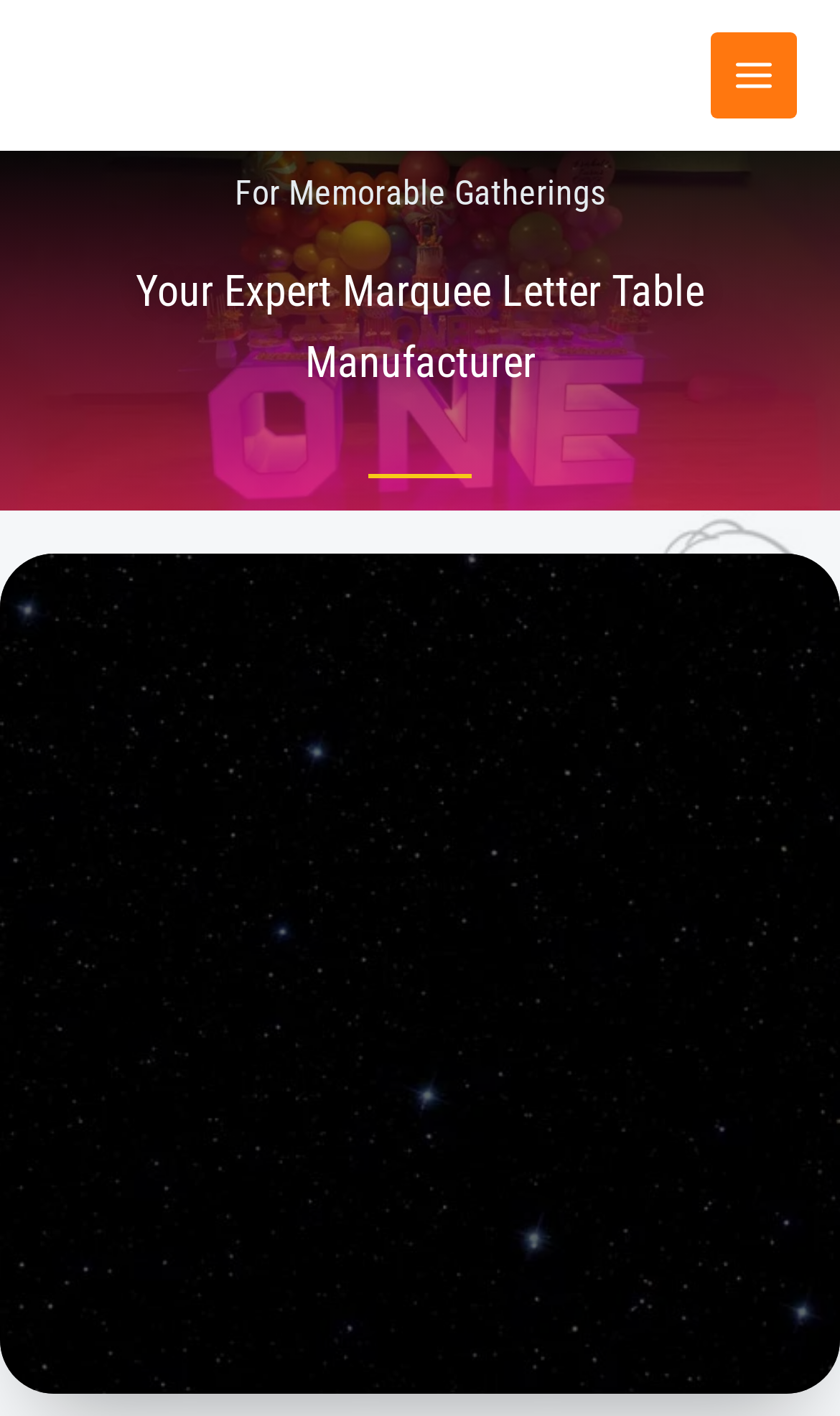What is the function of the button on the top right corner?
Please provide a comprehensive answer to the question based on the webpage screenshot.

The button on the top right corner of the webpage is labeled as 'Main Menu', which suggests that it provides access to the main menu of the website. When expanded, it may reveal more options or categories related to LITASIGN's products or services.